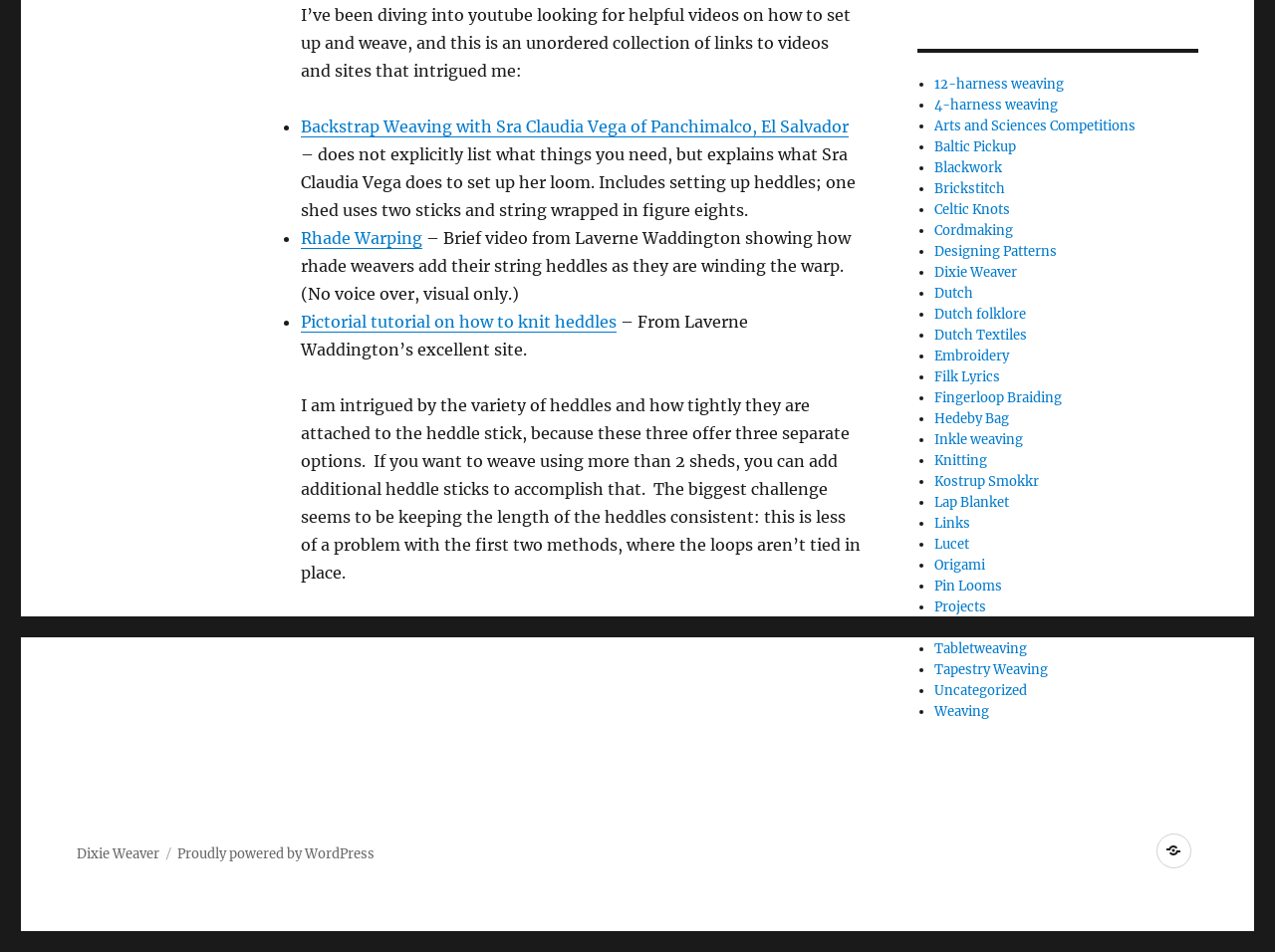Ascertain the bounding box coordinates for the UI element detailed here: "Terms of Use". The coordinates should be provided as [left, top, right, bottom] with each value being a float between 0 and 1.

None